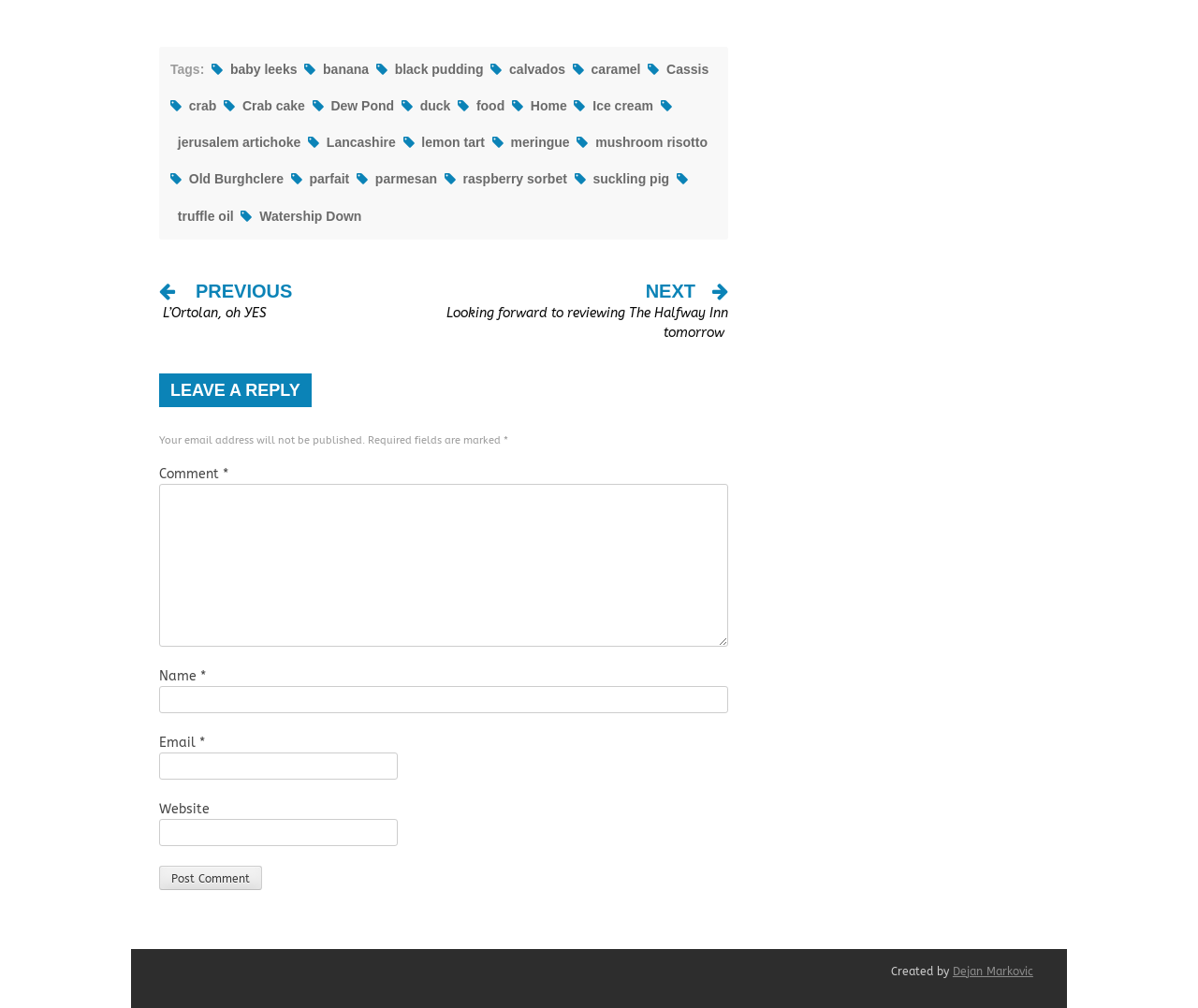Pinpoint the bounding box coordinates for the area that should be clicked to perform the following instruction: "Enter your name".

[0.133, 0.68, 0.608, 0.707]